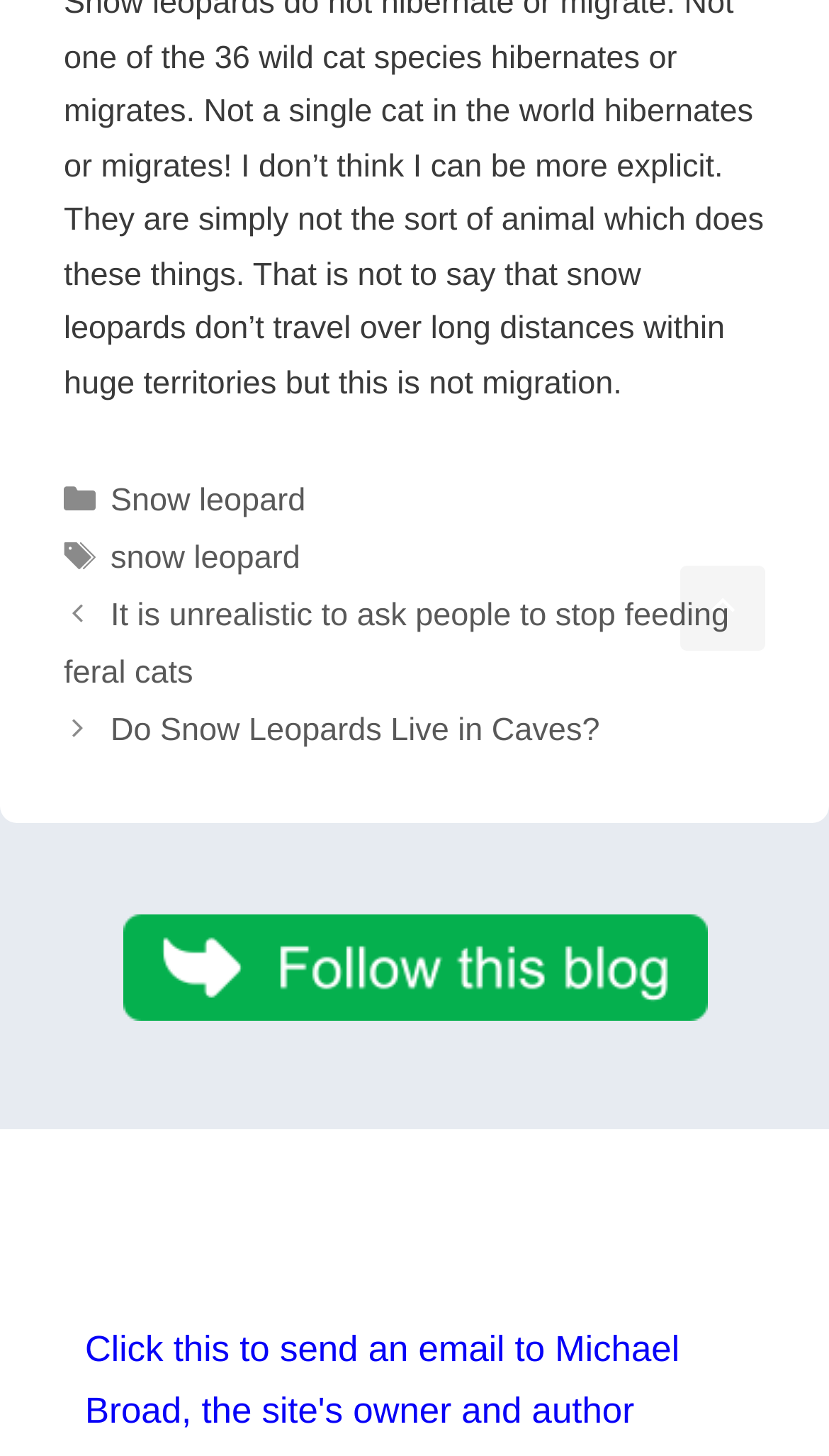Please answer the following question using a single word or phrase: 
What is the position of the link 'Scroll back to top' on the webpage?

Bottom right